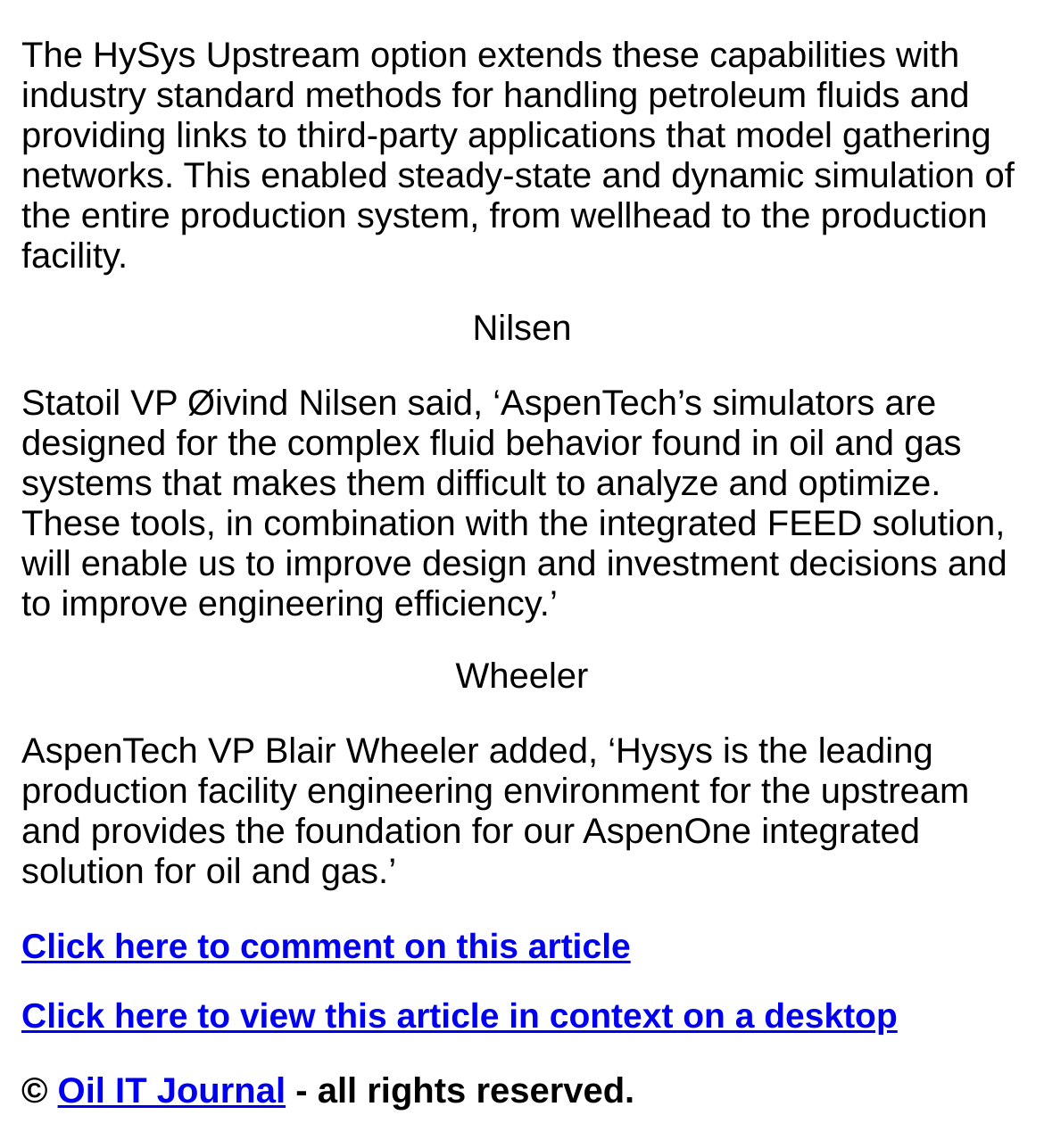Give the bounding box coordinates for the element described as: "Oil IT Journal".

[0.055, 0.933, 0.274, 0.968]